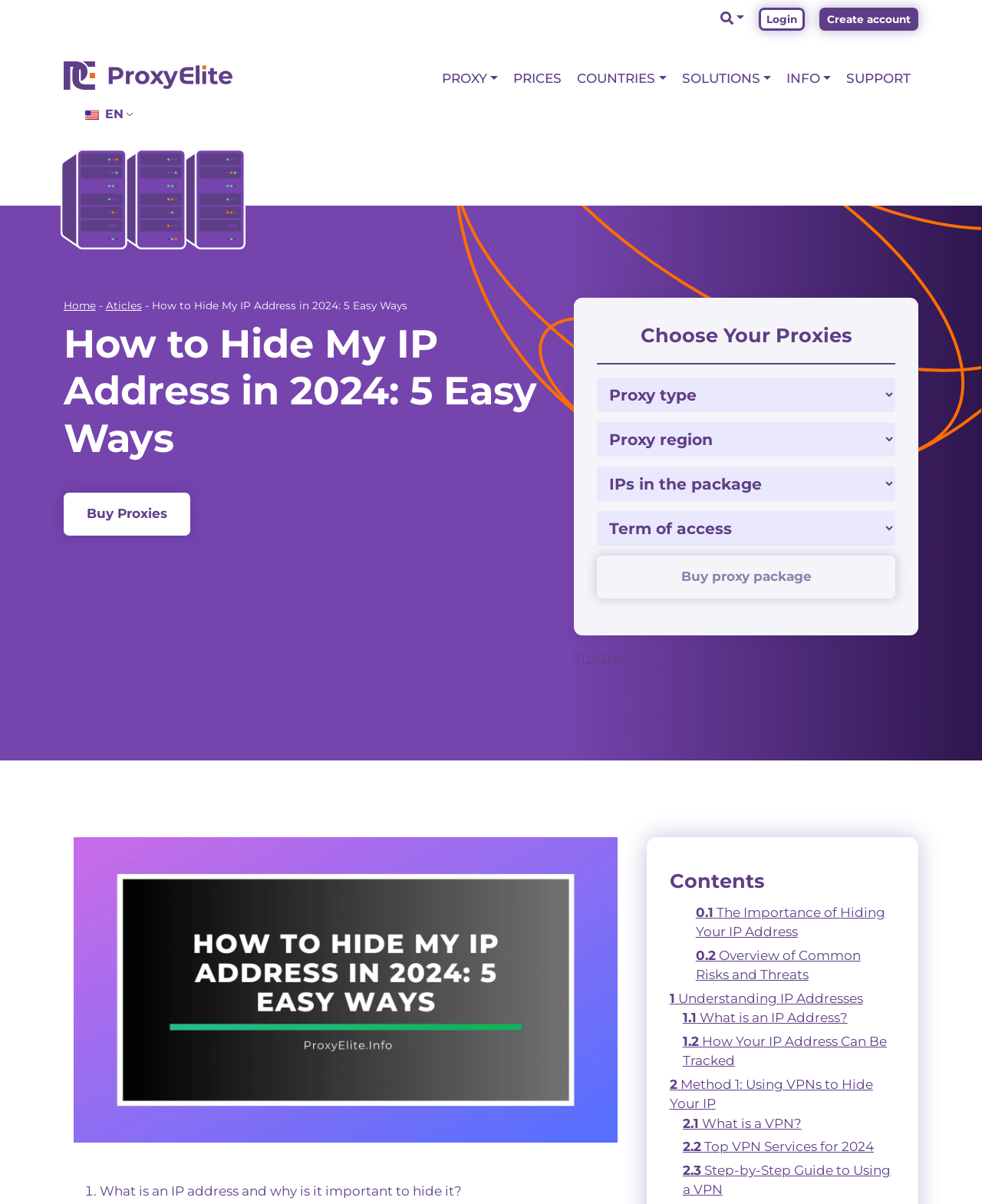Select the bounding box coordinates of the element I need to click to carry out the following instruction: "Read the article on how to hide your IP address".

[0.065, 0.267, 0.564, 0.384]